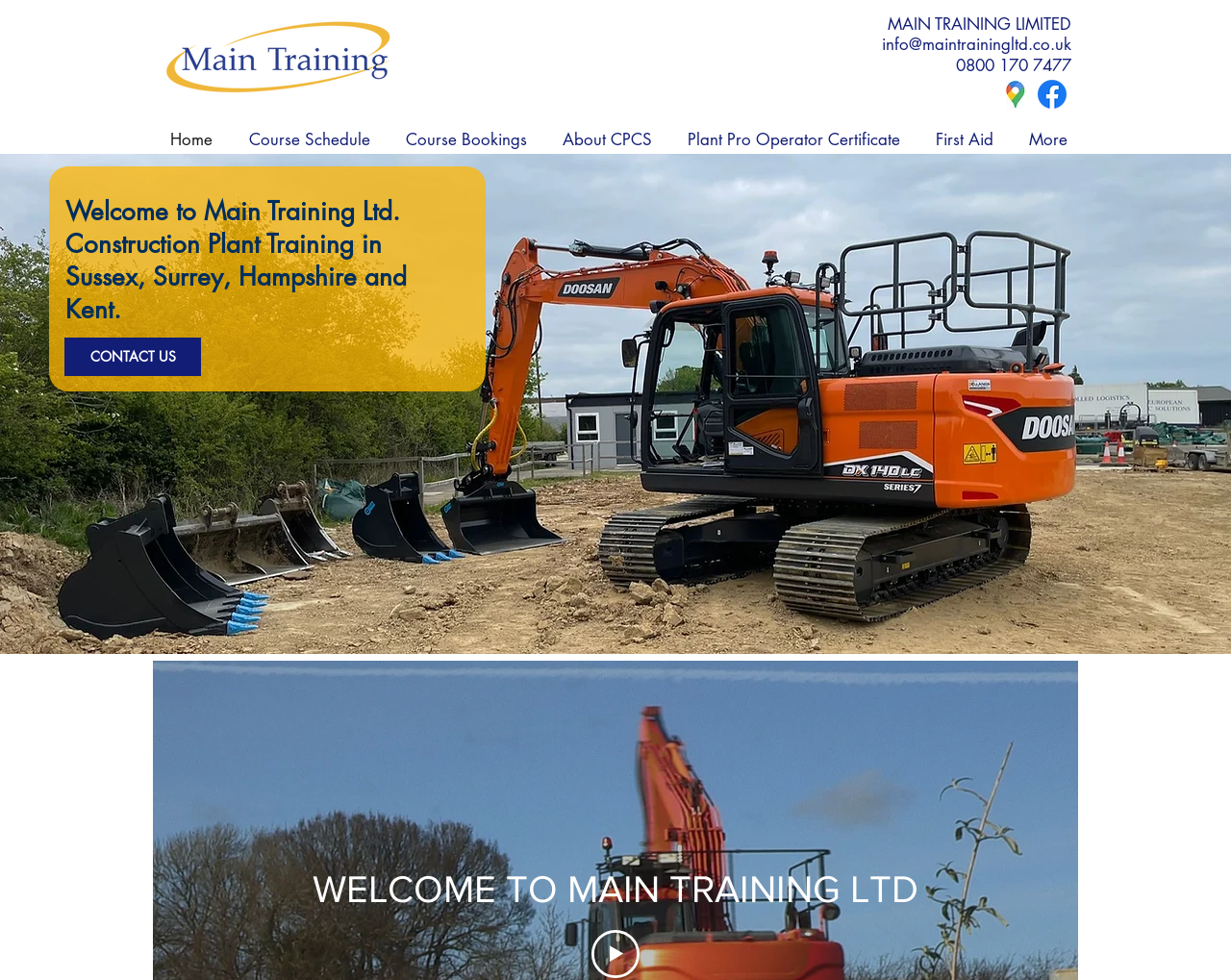Highlight the bounding box of the UI element that corresponds to this description: "info@maintrainingltd.co.uk".

[0.716, 0.035, 0.87, 0.056]